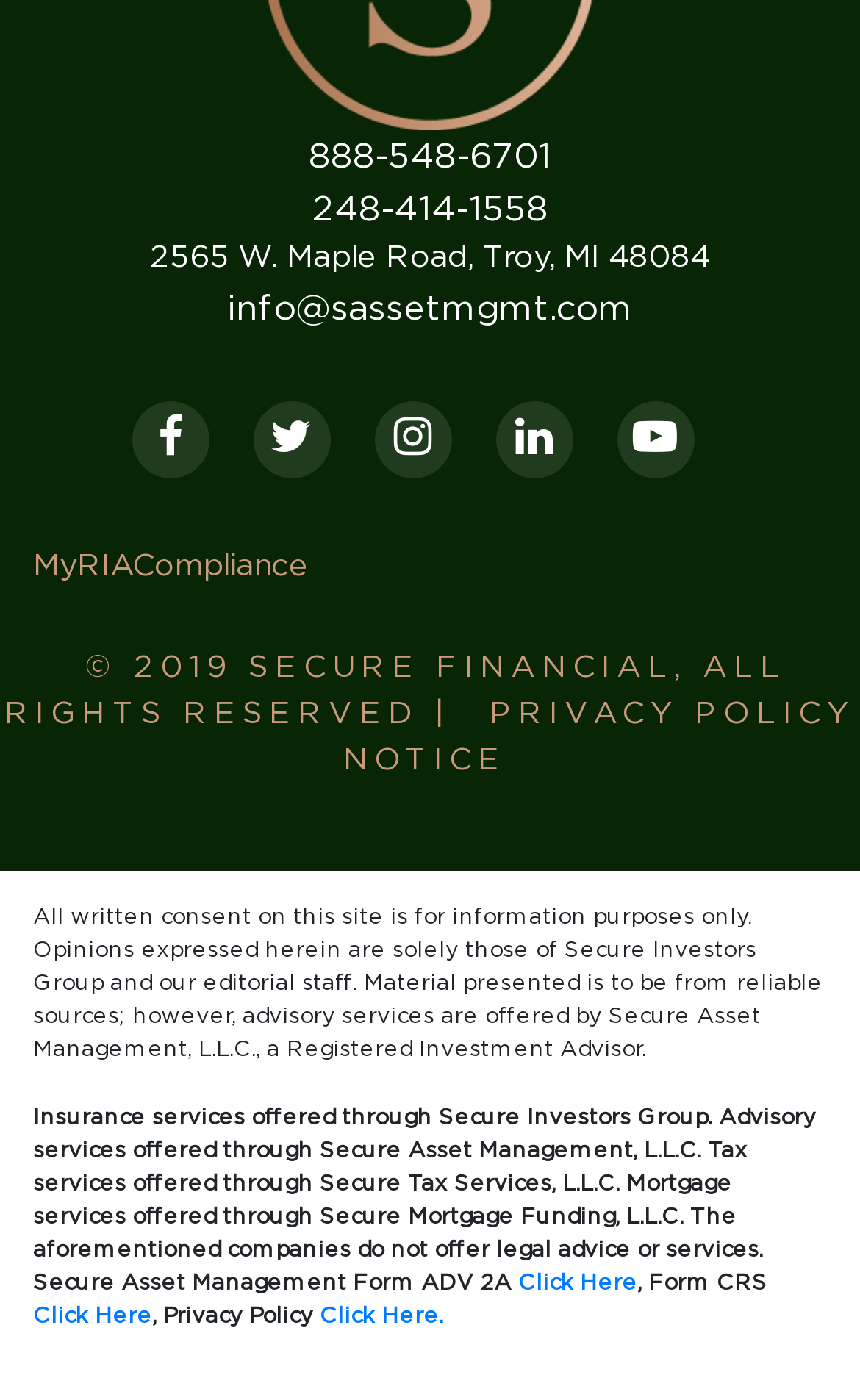Locate the bounding box coordinates of the clickable area to execute the instruction: "Call the phone number". Provide the coordinates as four float numbers between 0 and 1, represented as [left, top, right, bottom].

[0.359, 0.099, 0.641, 0.124]